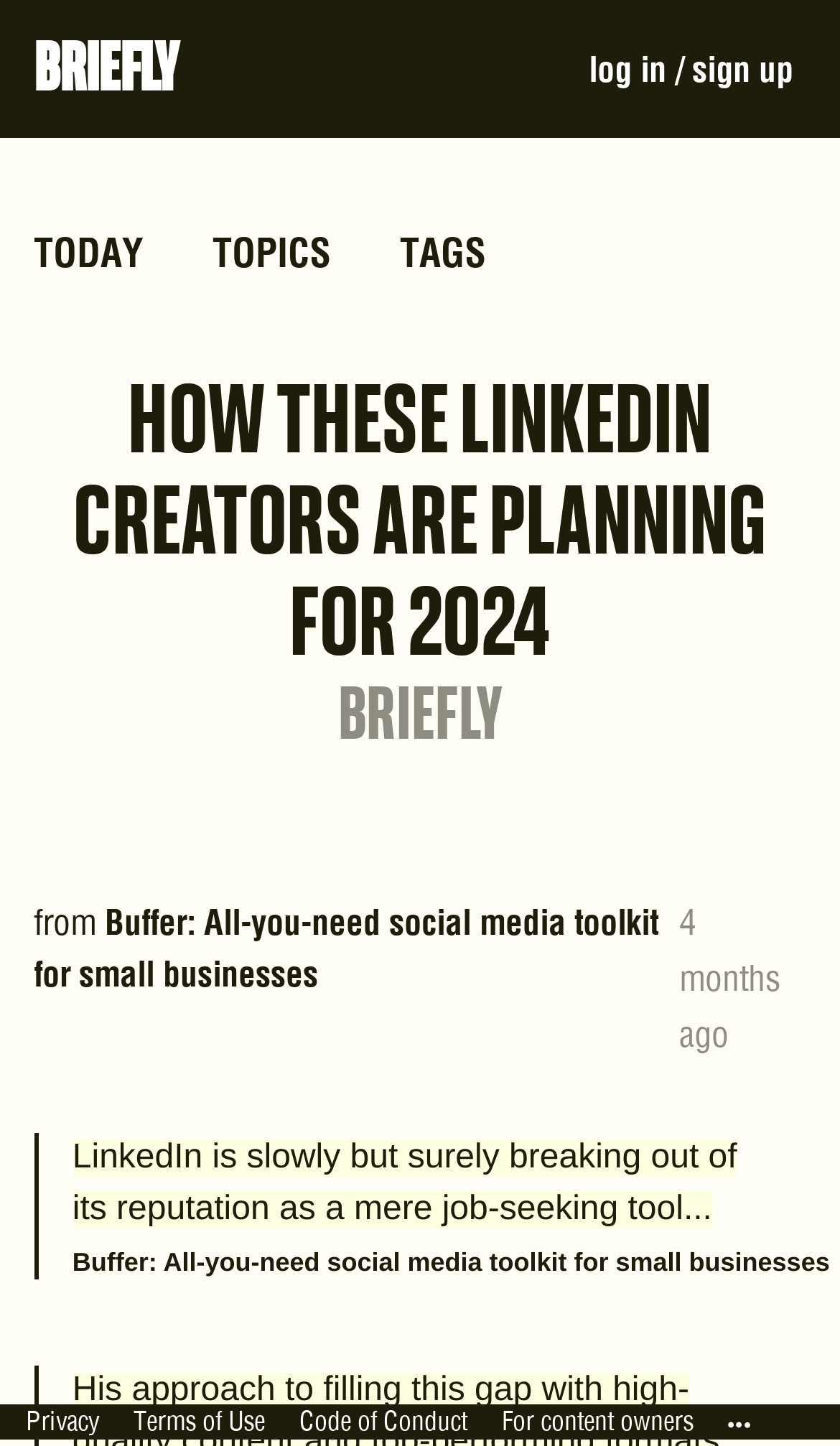For the element described, predict the bounding box coordinates as (top-left x, top-left y, bottom-right x, bottom-right y). All values should be between 0 and 1. Element description: Terms of Use

[0.159, 0.971, 0.315, 0.995]